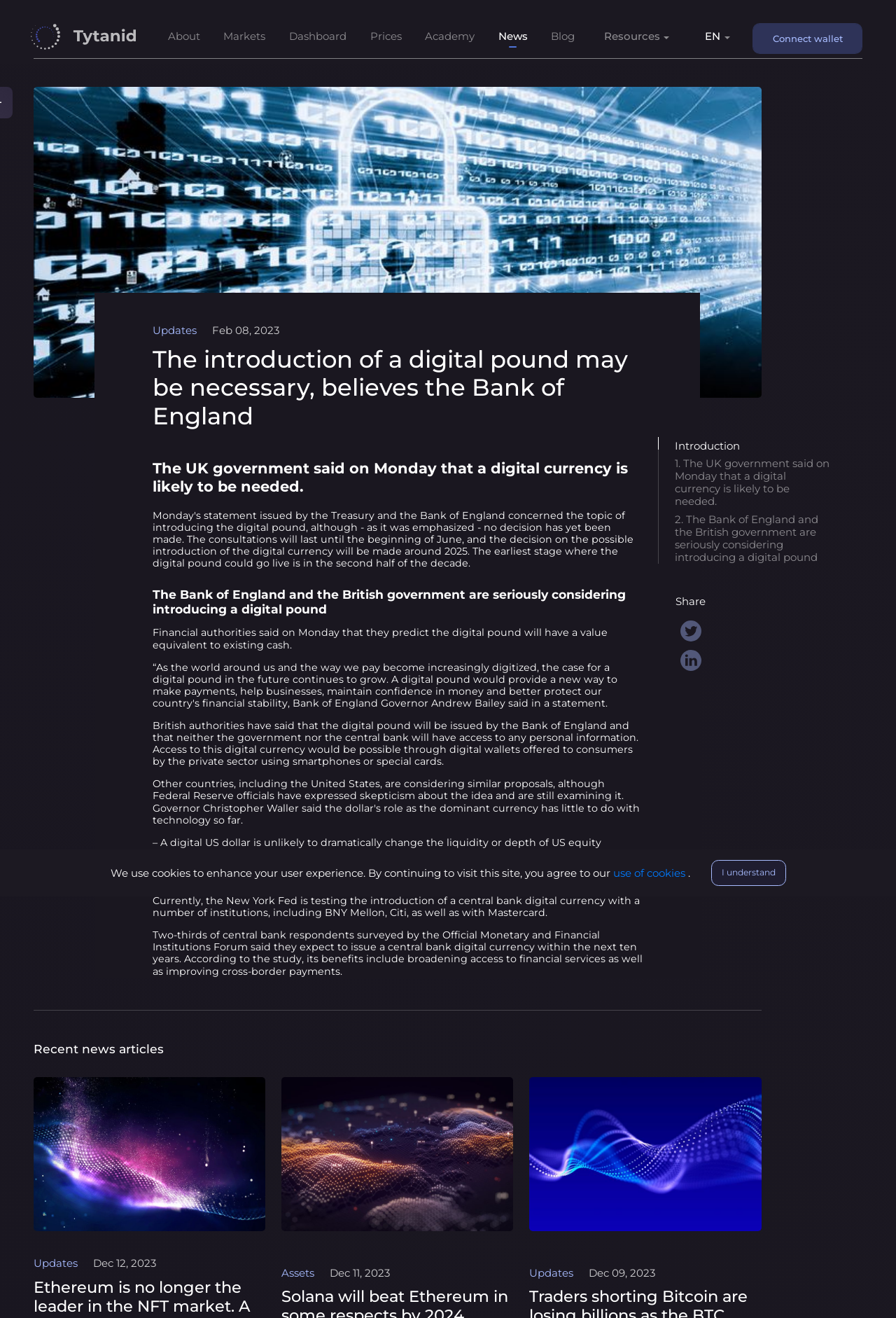Locate the bounding box of the UI element defined by this description: "parent_node: UpdatesDec 12, 2023". The coordinates should be given as four float numbers between 0 and 1, formatted as [left, top, right, bottom].

[0.037, 0.817, 0.296, 0.934]